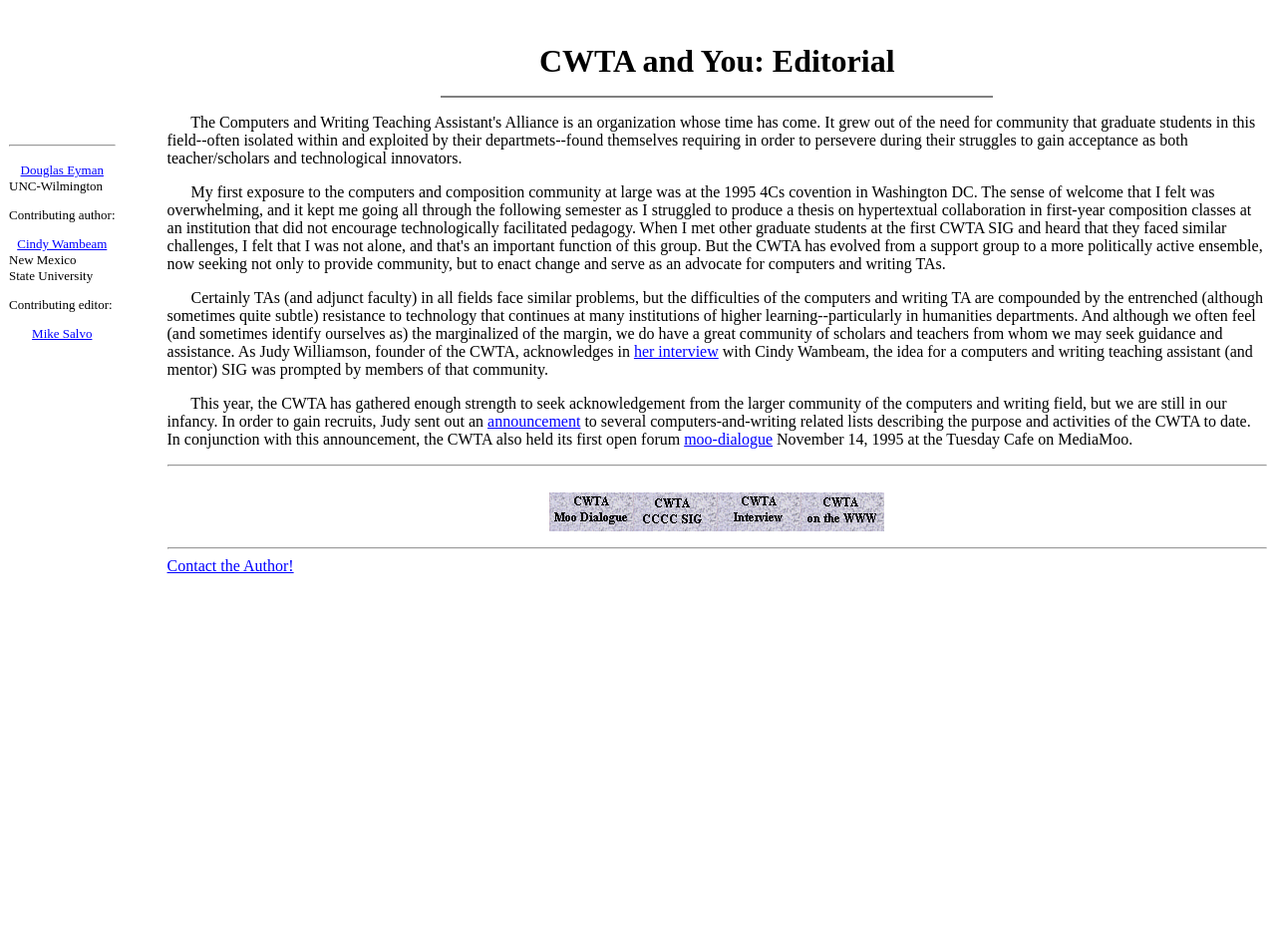Who is the founder of CWTA?
Provide a detailed and well-explained answer to the question.

According to the text, Judy Williamson is the founder of CWTA, and she is mentioned in the interview with Cindy Wambeam, where she acknowledges that the idea for a computers and writing teaching assistant (and mentor) SIG was prompted by members of the community.